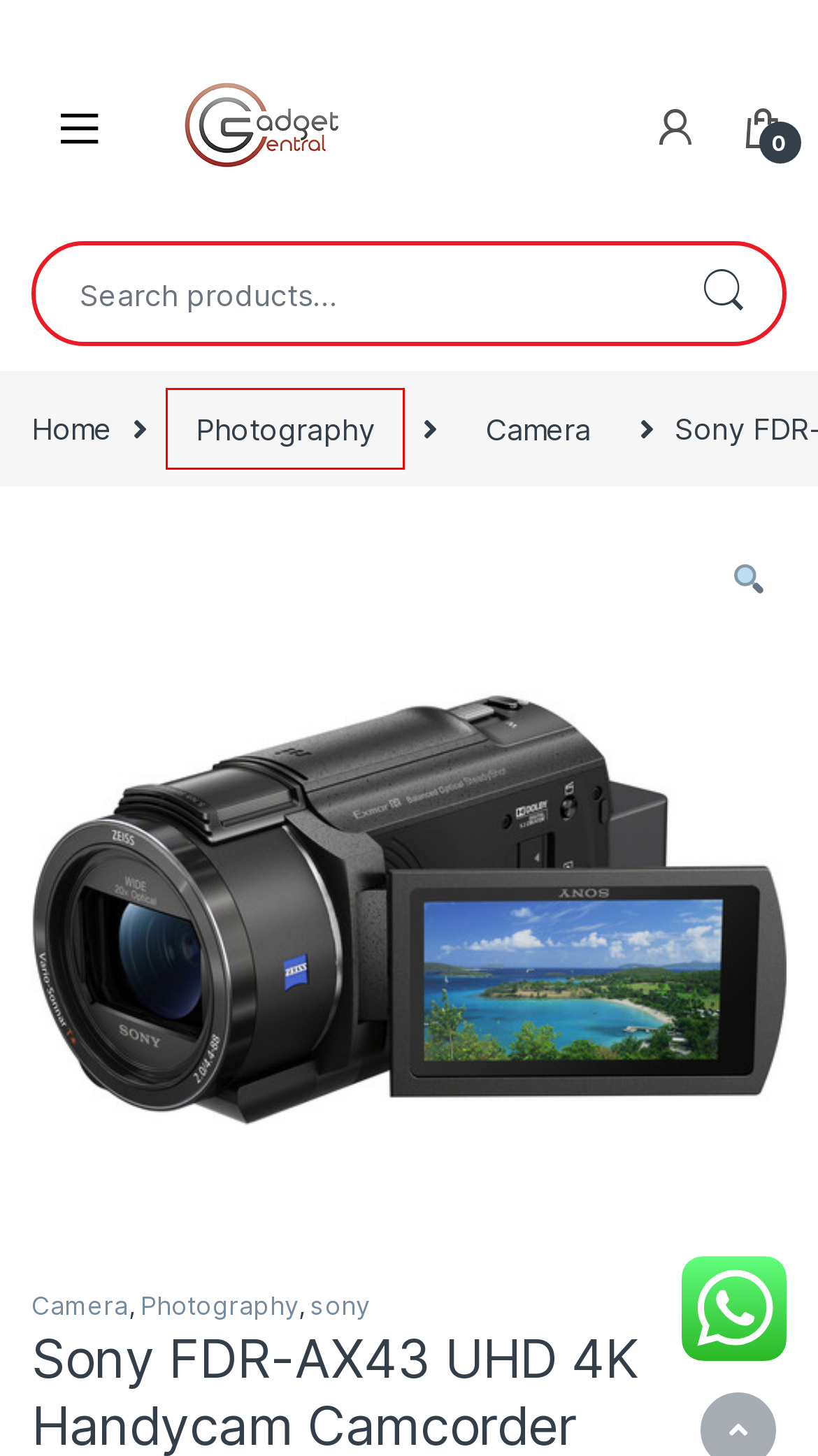Provided is a screenshot of a webpage with a red bounding box around an element. Select the most accurate webpage description for the page that appears after clicking the highlighted element. Here are the candidates:
A. NIKON COOLPIX A100 - Gadget Central
B. Home - Gadget Central
C. sony Archives - Gadget Central
D. Camera Archives - Gadget Central
E. Photography Archives - Gadget Central
F. Nikon Archives - Gadget Central
G. Cart - Gadget Central
H. FUJIFILM INSTAX MINI 12 Instant Film Camera - Gadget Central

E